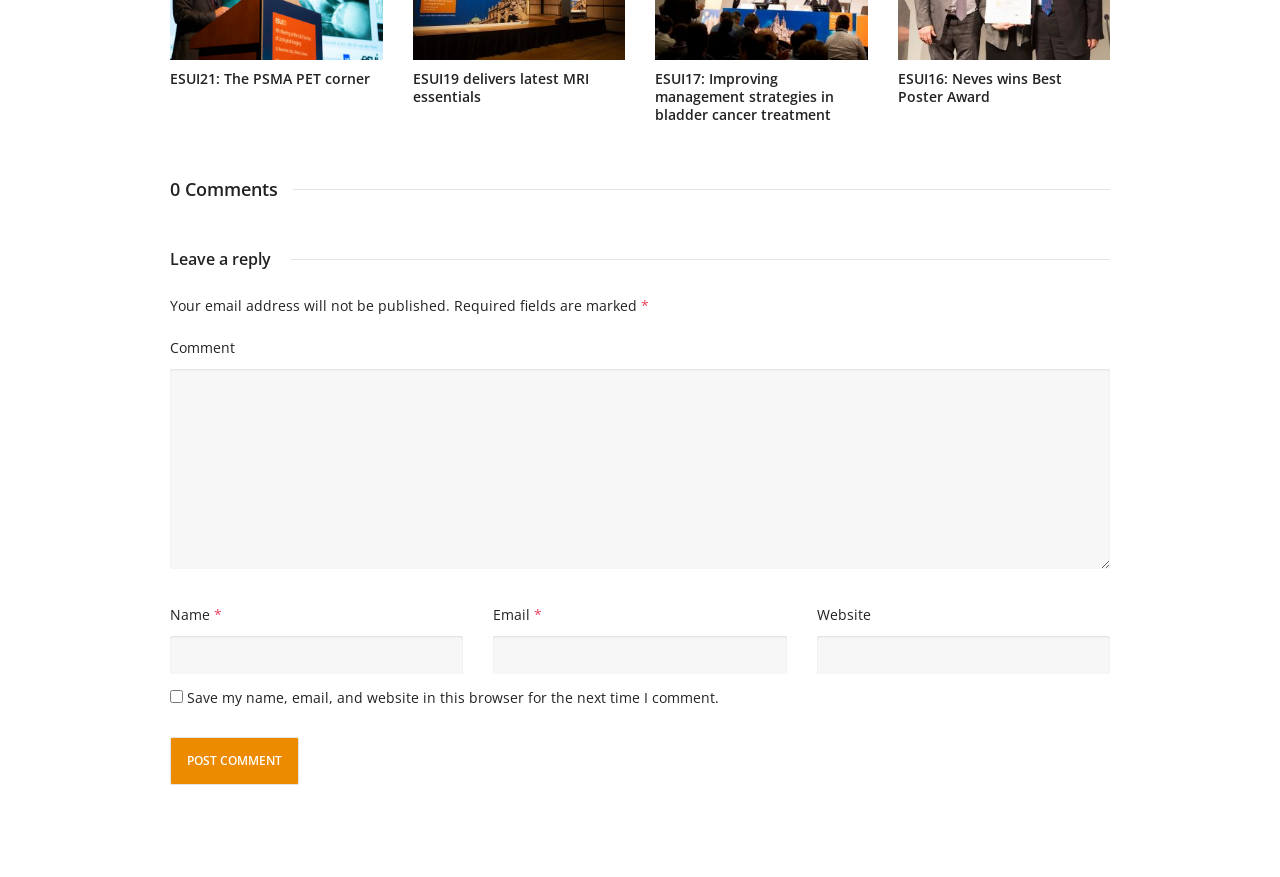Determine the bounding box coordinates for the area that should be clicked to carry out the following instruction: "Enter your comment".

[0.133, 0.421, 0.867, 0.649]